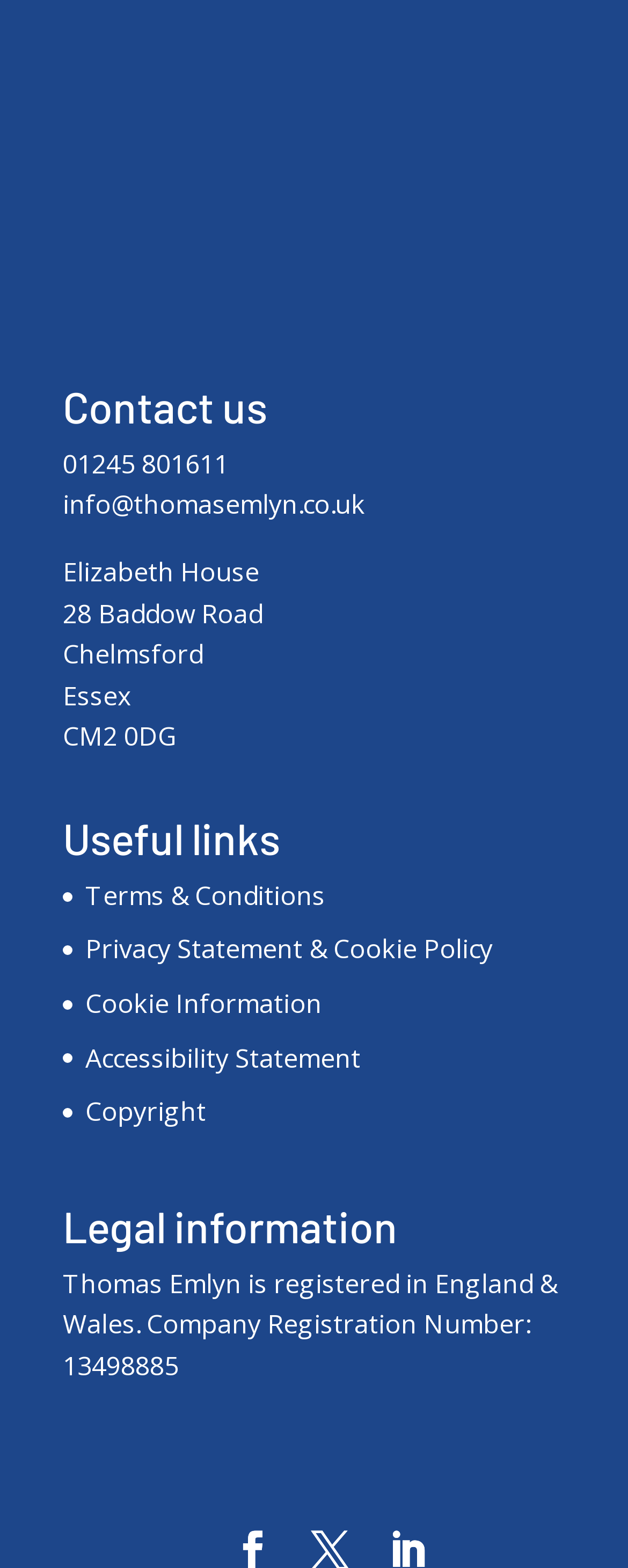Please determine the bounding box coordinates for the element with the description: "Book a call".

[0.249, 0.081, 0.751, 0.146]